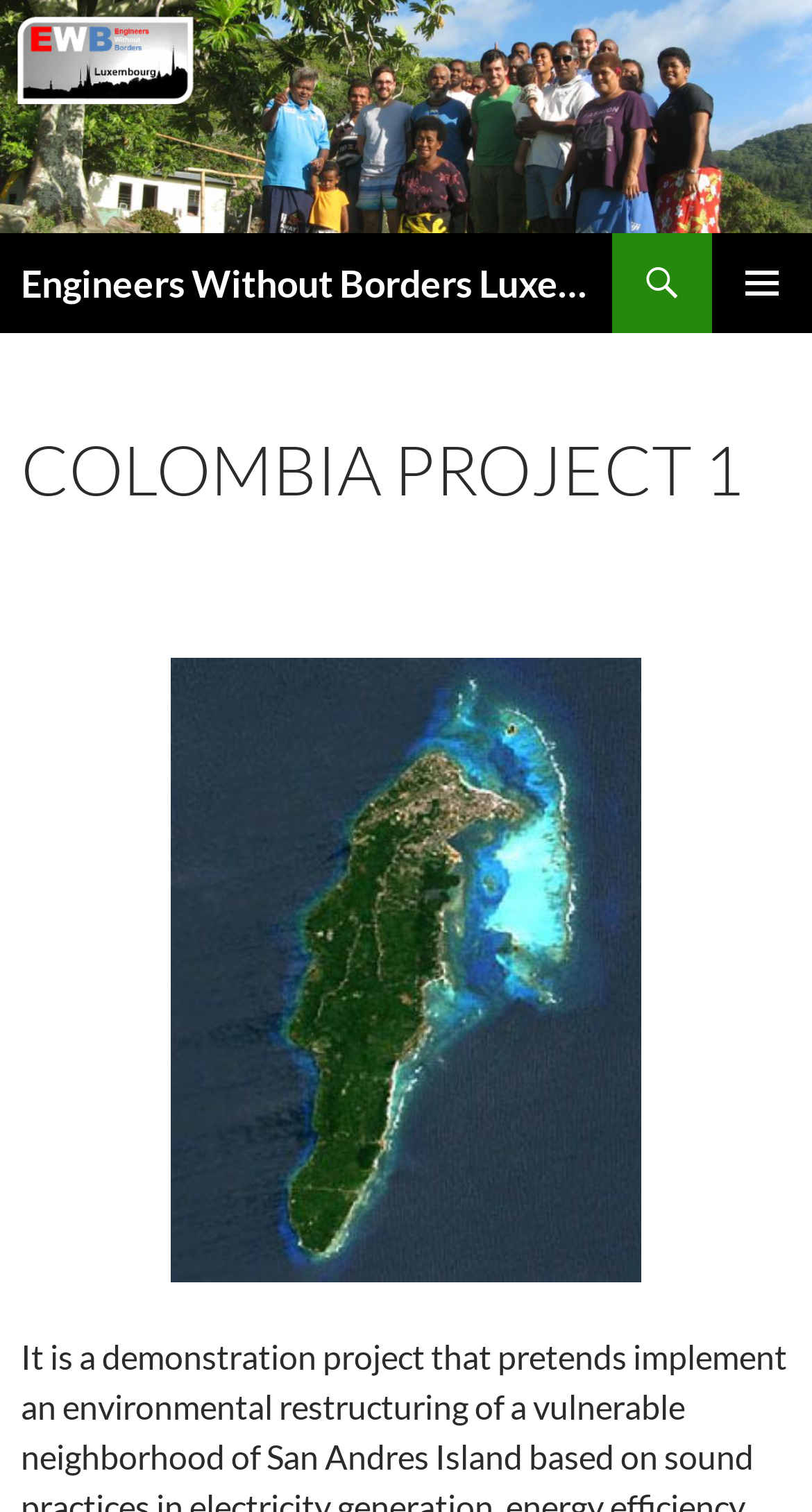What is the project name?
Provide a concise answer using a single word or phrase based on the image.

Colombia Project 1